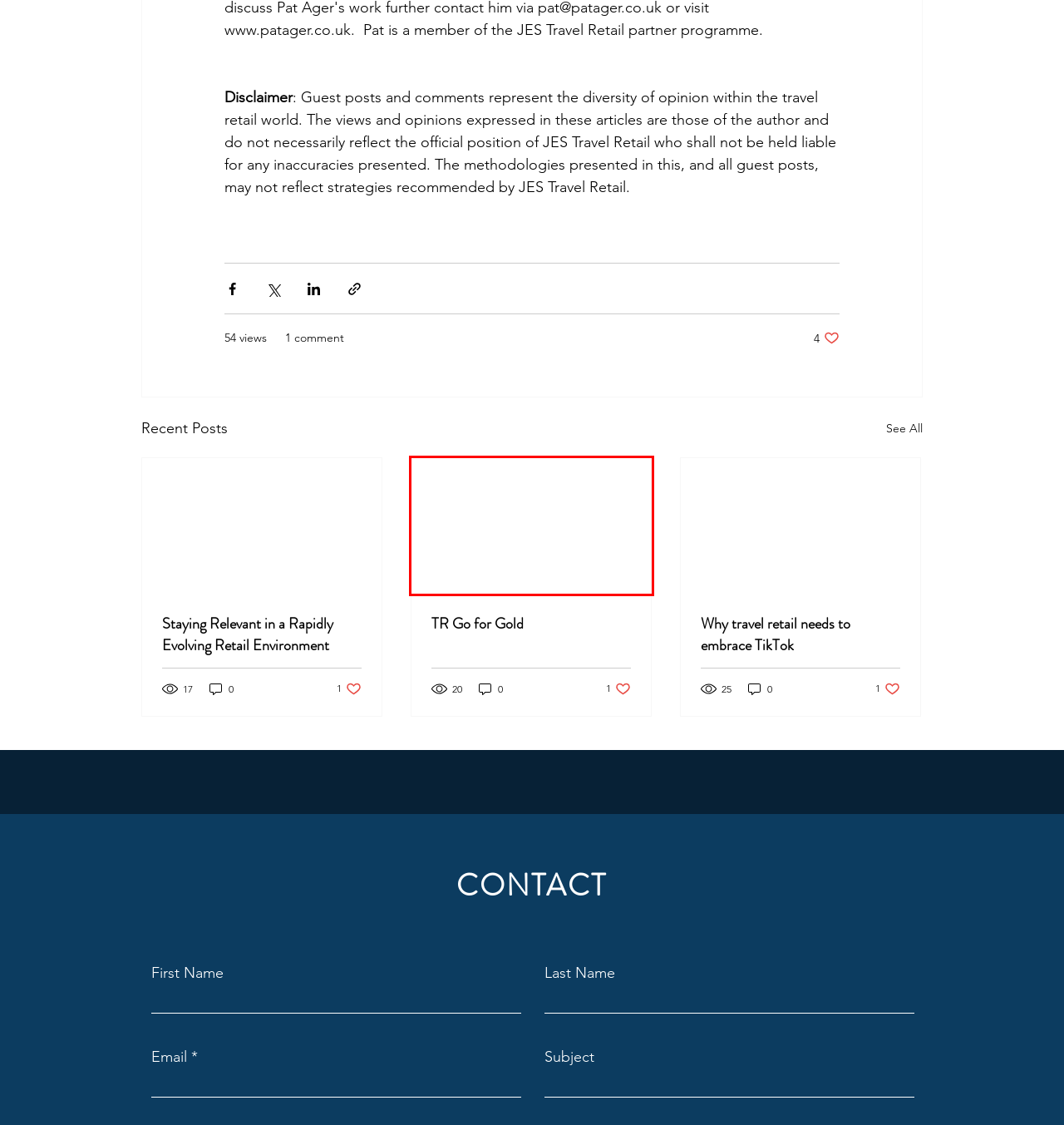You are presented with a screenshot of a webpage containing a red bounding box around an element. Determine which webpage description best describes the new webpage after clicking on the highlighted element. Here are the candidates:
A. About travel retail | JES Travel Retail
B. Staying Relevant in a Rapidly Evolving Retail Environment
C. TR Go for Gold
D. Blog | JES Travel Retail
E. Duty Free | JES Travel Retail
F. Why travel retail needs to embrace TikTok
G. Services | JES Travel Retail
H. Brands | JES Travel Retail

C